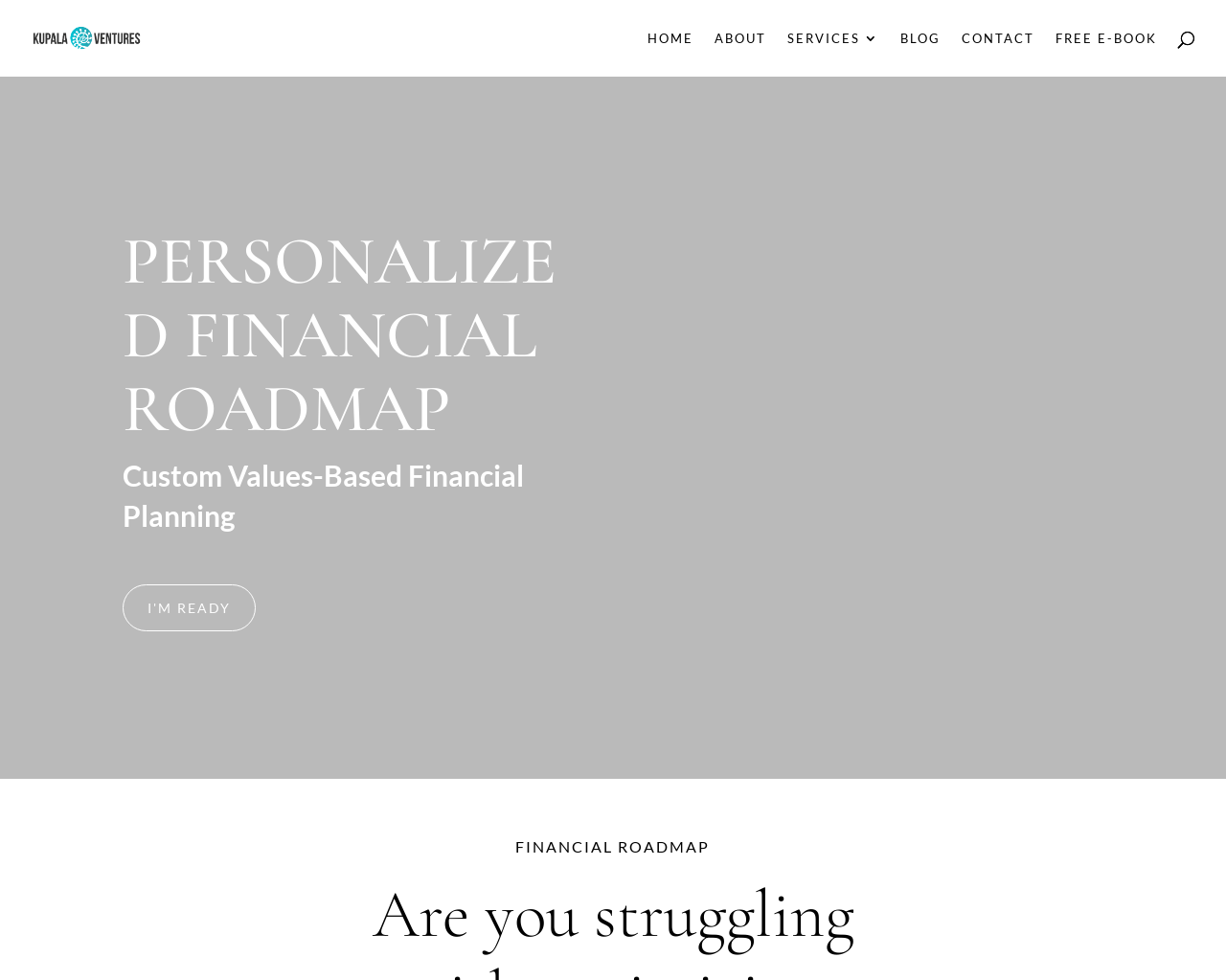Could you indicate the bounding box coordinates of the region to click in order to complete this instruction: "get in touch".

[0.784, 0.032, 0.844, 0.078]